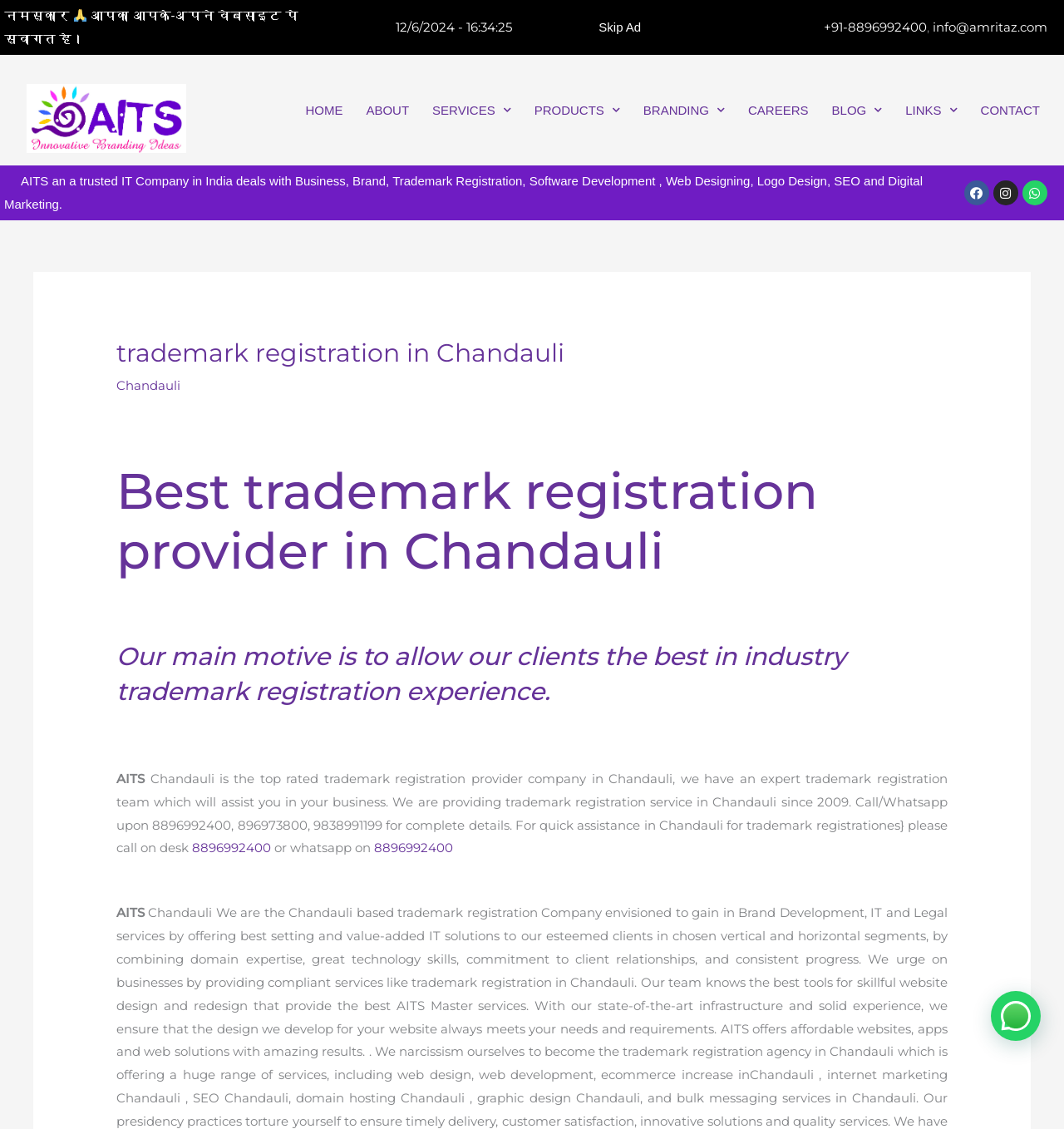Describe all the significant parts and information present on the webpage.

The webpage is about AITS, a trusted IT company in India that provides various services including trademark registration, software development, web designing, and digital marketing. 

At the top left corner, there is a greeting message in Hindi, "नमस्कार" (Namaskar), accompanied by an image of a folded hand emoji 🙏. Below this, there is a welcome message in Hindi, "आपका आपके-अपने वेबसाइट पे स्वागत है" (Aapka aapke-apne website pe swagat hai), which translates to "Welcome to your own website".

On the top right corner, there are contact details, including a phone number +91-8896992400, an email address info@amritaz.com, and a "Skip Ad" link.

The main navigation menu is located below the contact details, with links to various sections of the website, including HOME, ABOUT, SERVICES, PRODUCTS, BRANDING, CAREERS, BLOG, LINKS, and CONTACT.

Below the navigation menu, there is a brief description of AITS, stating that it is a trusted IT company in India that deals with business, brand, trademark registration, software development, web designing, logo design, SEO, and digital marketing.

On the right side of the page, there are social media links to Facebook, Instagram, and Whatsapp.

The main content of the webpage is divided into sections, with headings that describe the services provided by AITS. The first section has a heading "trademark registration in Chandauli" and a subheading "Best trademark registration provider in Chandauli". The second section has a heading "Our main motive is to allow our clients the best in industry trademark registration experience". The third section describes AITS as a top-rated trademark registration provider company in Chandauli, with an expert team that assists clients in their business. There are also contact details, including phone numbers and a Whatsapp number, for quick assistance in Chandauli for trademark registrations.